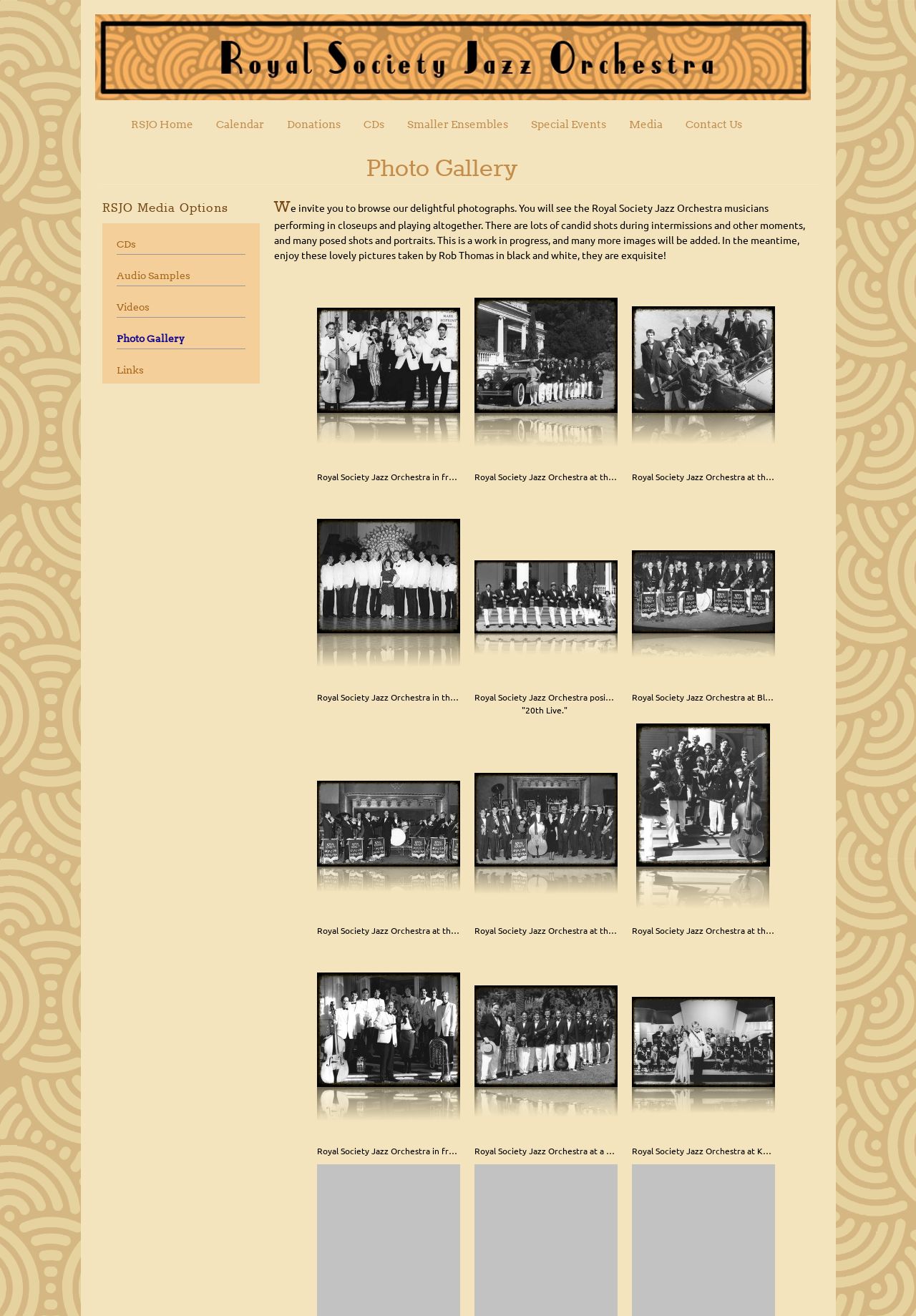Specify the bounding box coordinates for the region that must be clicked to perform the given instruction: "Select the 'CDs' option from the media menu".

[0.127, 0.17, 0.268, 0.194]